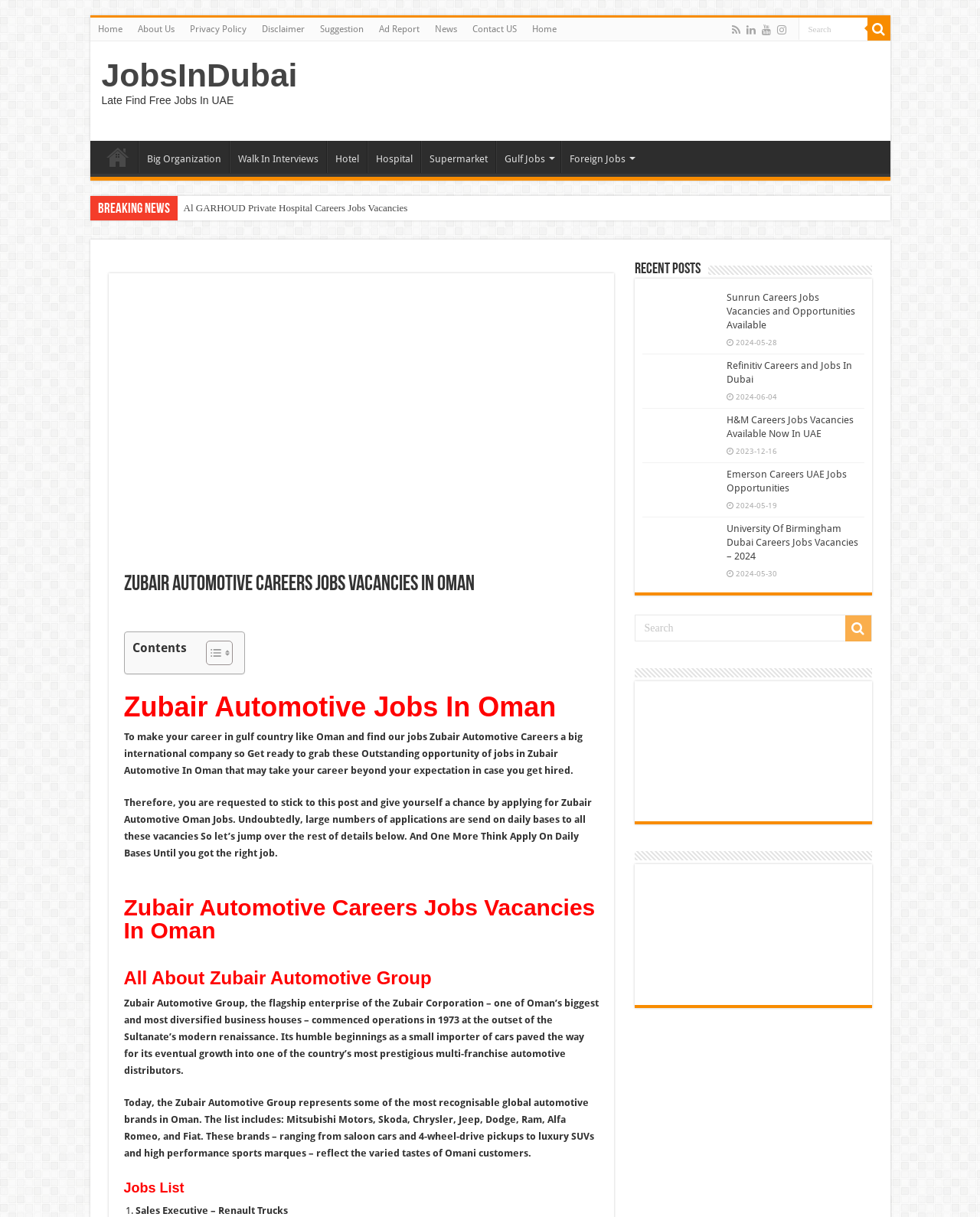What is the purpose of the 'Toggle Table of Content' link?
Using the information from the image, give a concise answer in one word or a short phrase.

To show or hide content